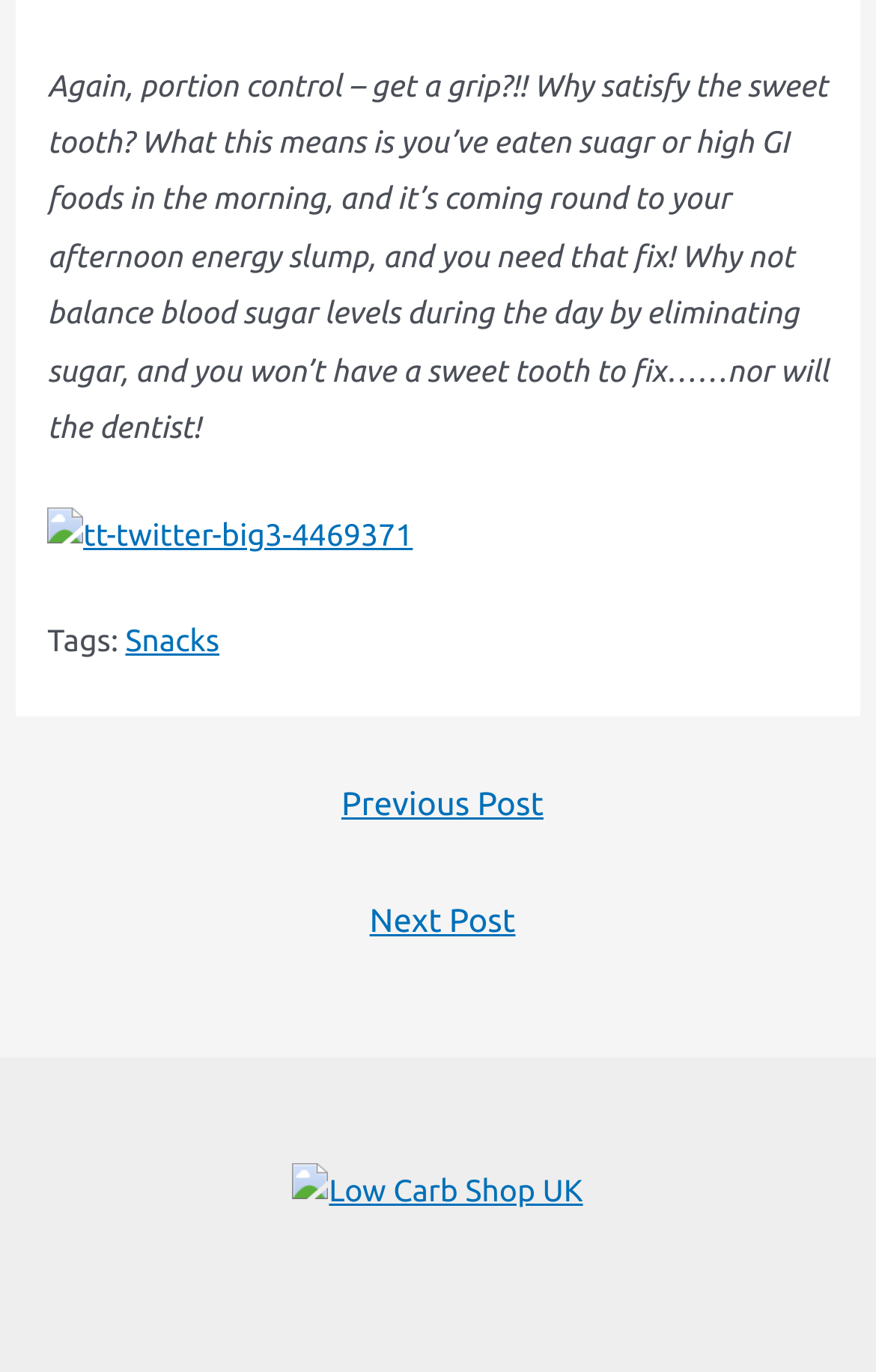How many links are in the post navigation section?
Provide an in-depth and detailed answer to the question.

The post navigation section contains two links, 'Previous Post' and 'Next Post', which are located below the main article content.